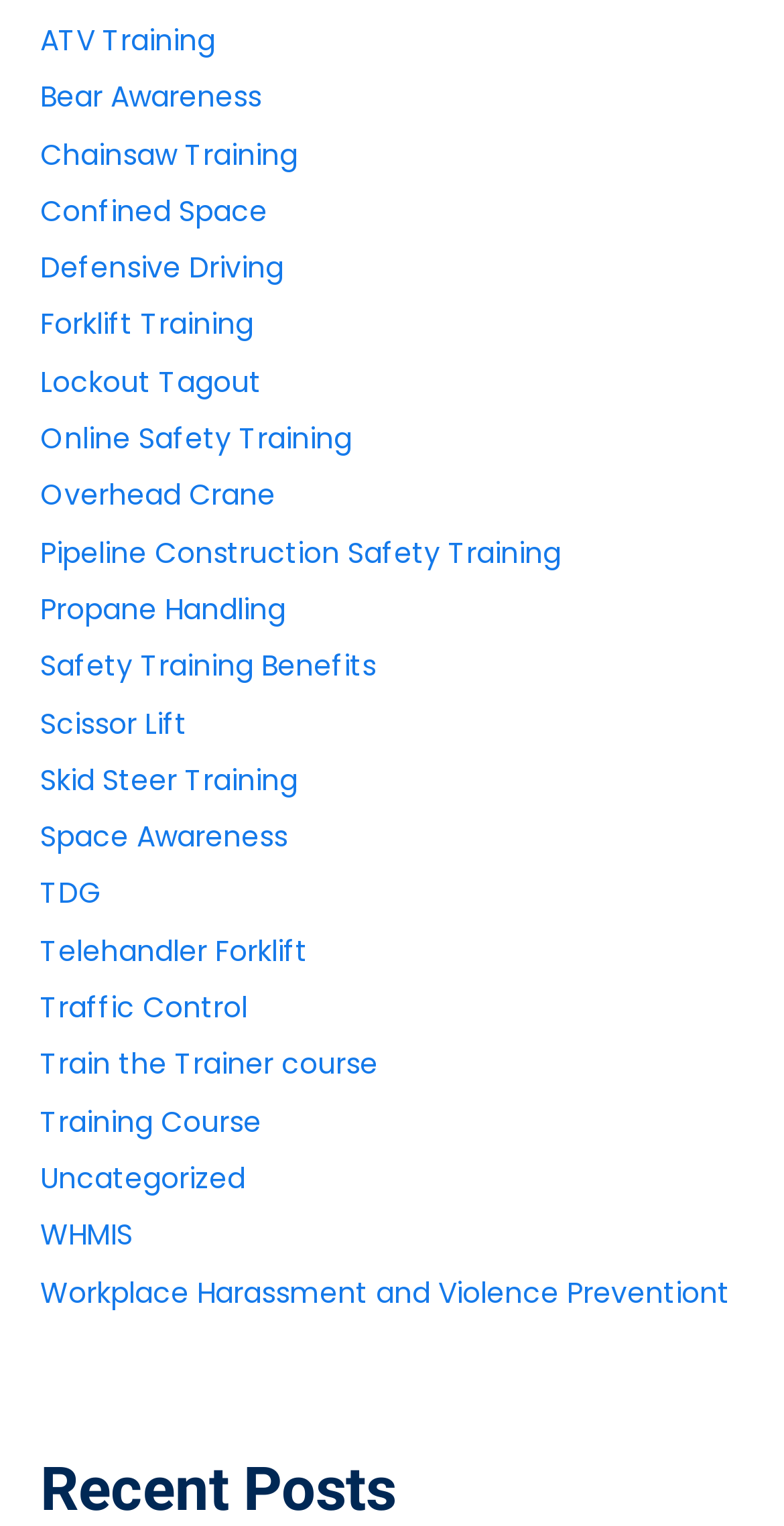Please determine the bounding box coordinates of the section I need to click to accomplish this instruction: "Learn about Bear Awareness".

[0.051, 0.05, 0.333, 0.077]